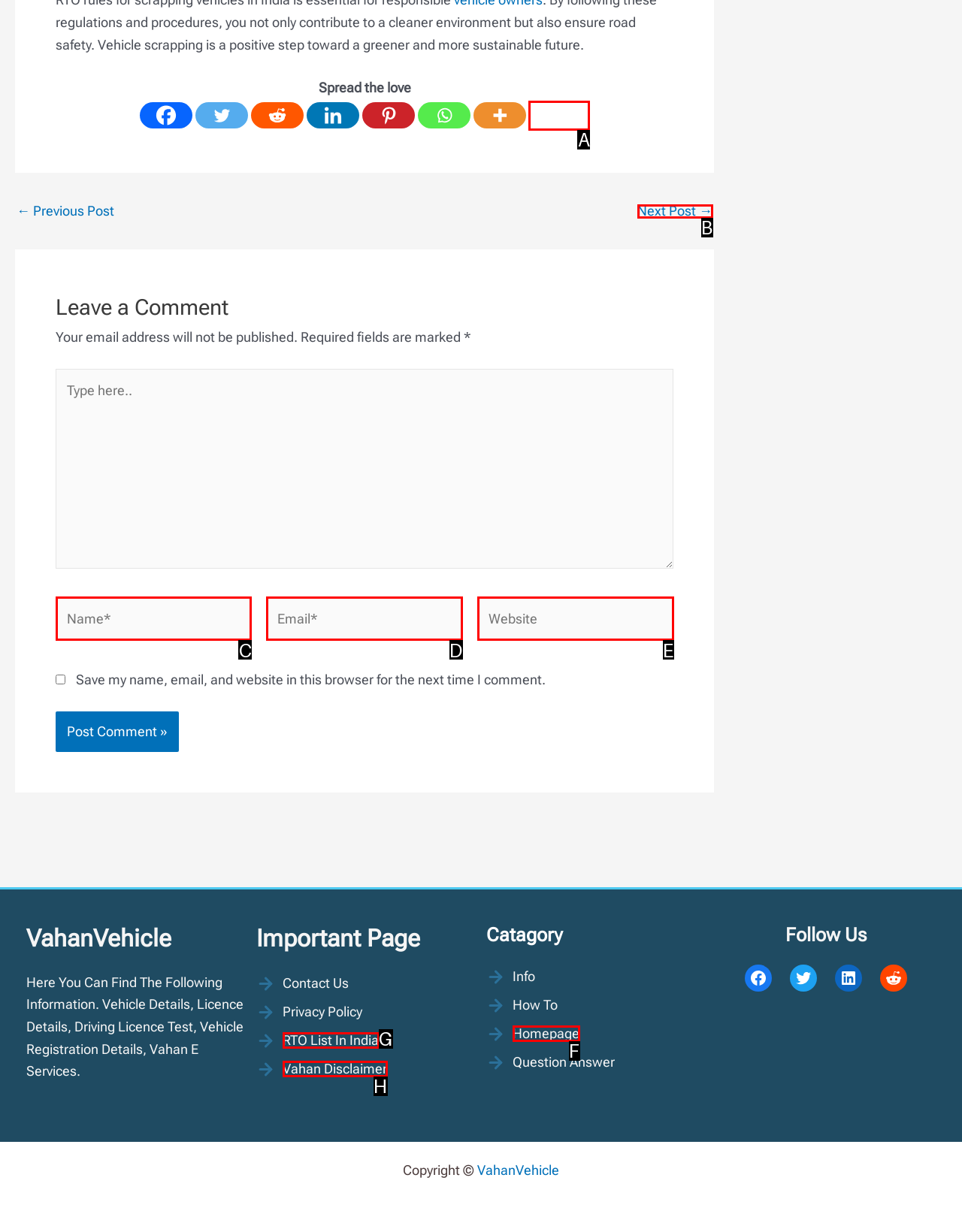Select the option that corresponds to the description: parent_node: Website name="url" placeholder="Website"
Respond with the letter of the matching choice from the options provided.

E